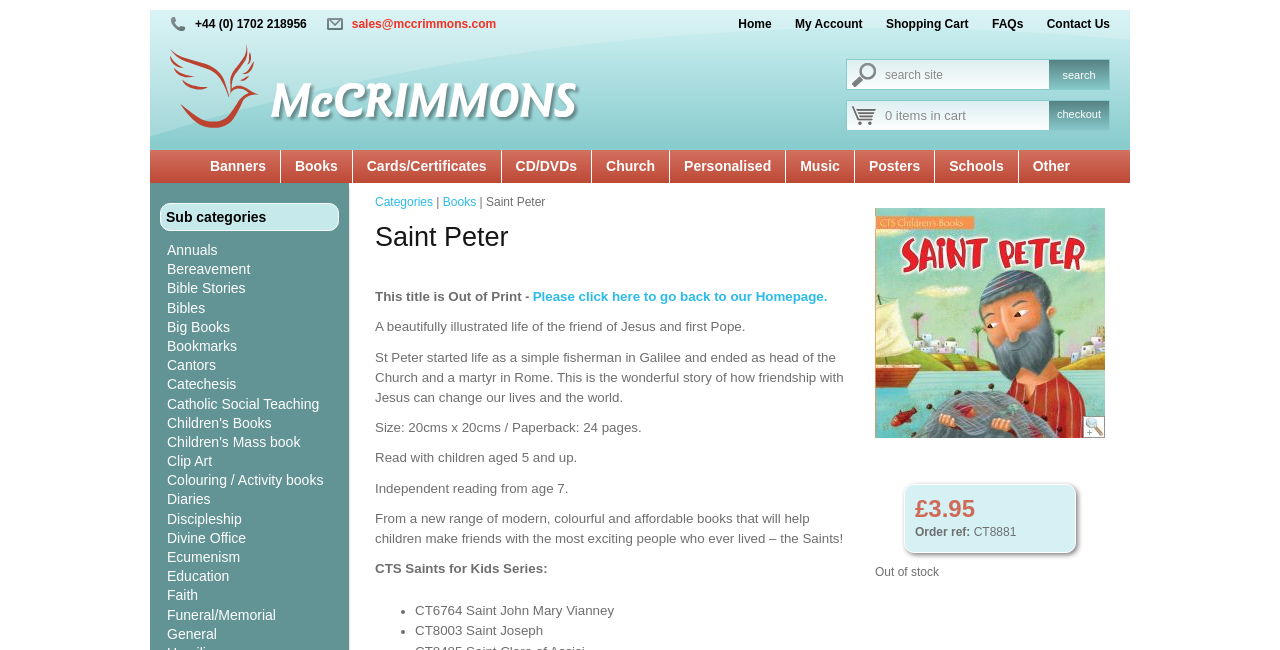Give a detailed account of the webpage, highlighting key information.

The webpage is about Saint Peter, a Catholic saint. At the top, there is a navigation menu with links to "Home", "My Account", "Shopping Cart", "FAQs", and "Contact Us". Below the navigation menu, there is a search bar with a textbox and a search button. To the right of the search bar, there is a notification indicating that there are 0 items in the cart.

On the left side of the page, there is a list of categories, including "Banners", "Books", "Cards/Certificates", and others. Below the categories, there is a subcategory list with links to "Annuals", "Bereavement", "Bible Stories", and many others.

In the main content area, there is a heading "Saint Peter" and an image of Saint Peter. Below the heading, there is a description of the book "Saint Peter", which is a beautifully illustrated life of the friend of Jesus and first Pope. The book is out of print, and there is a link to go back to the homepage.

Below the book description, there are details about the book, including its size, number of pages, and recommended reading age. There is also a description of the CTS Saints for Kids Series, which includes books about other saints.

At the bottom of the page, there is a list of related books, including "CT6764 Saint John Mary Vianney" and "CT8003 Saint Joseph".